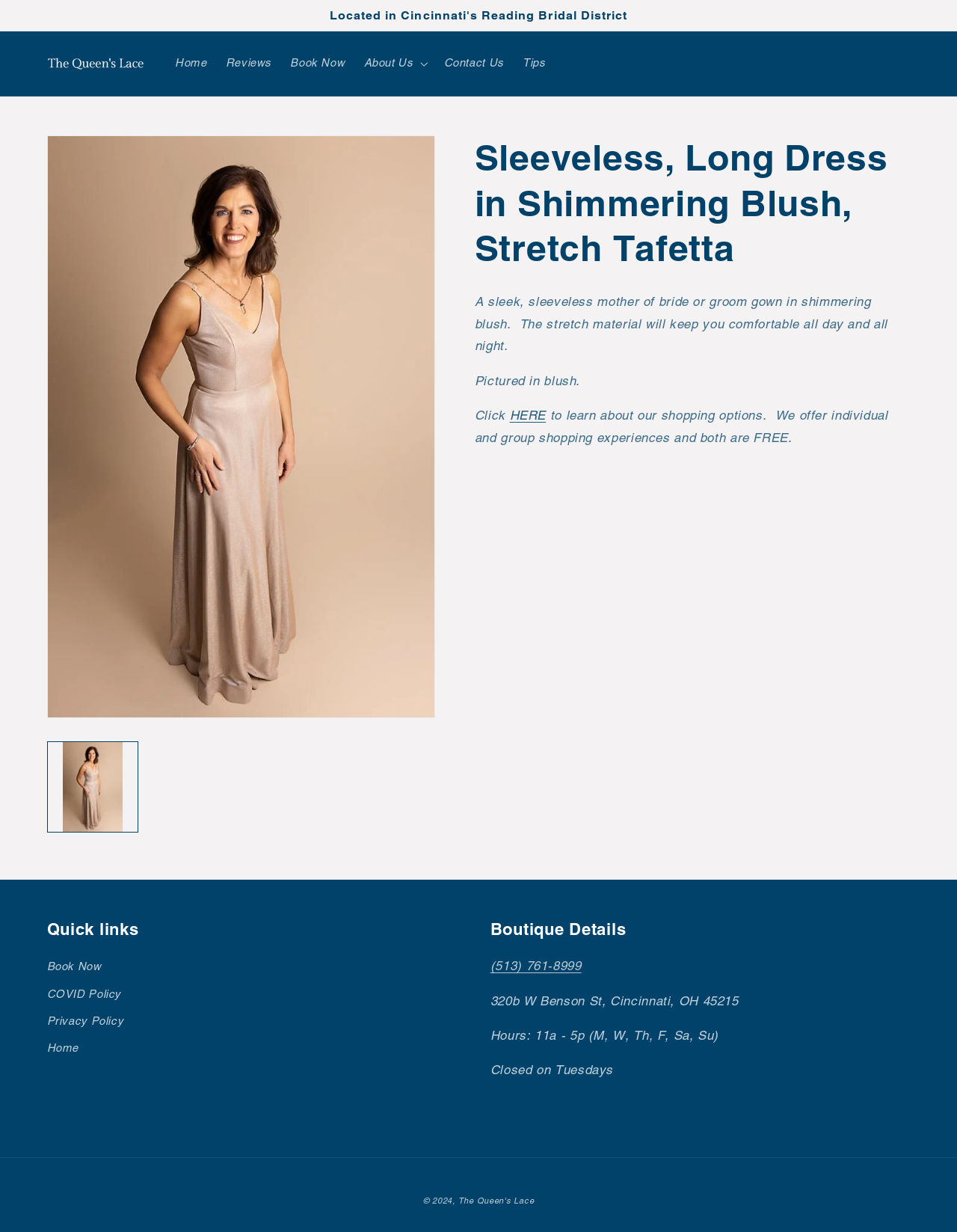What is the color of the dress?
Using the information from the image, answer the question thoroughly.

The answer can be found in the StaticText element with the text 'A sleek, sleeveless mother of bride or groom gown in shimmering blush. The stretch material will keep you comfortable all day and all night.' which describes the dress as being in shimmering blush color.